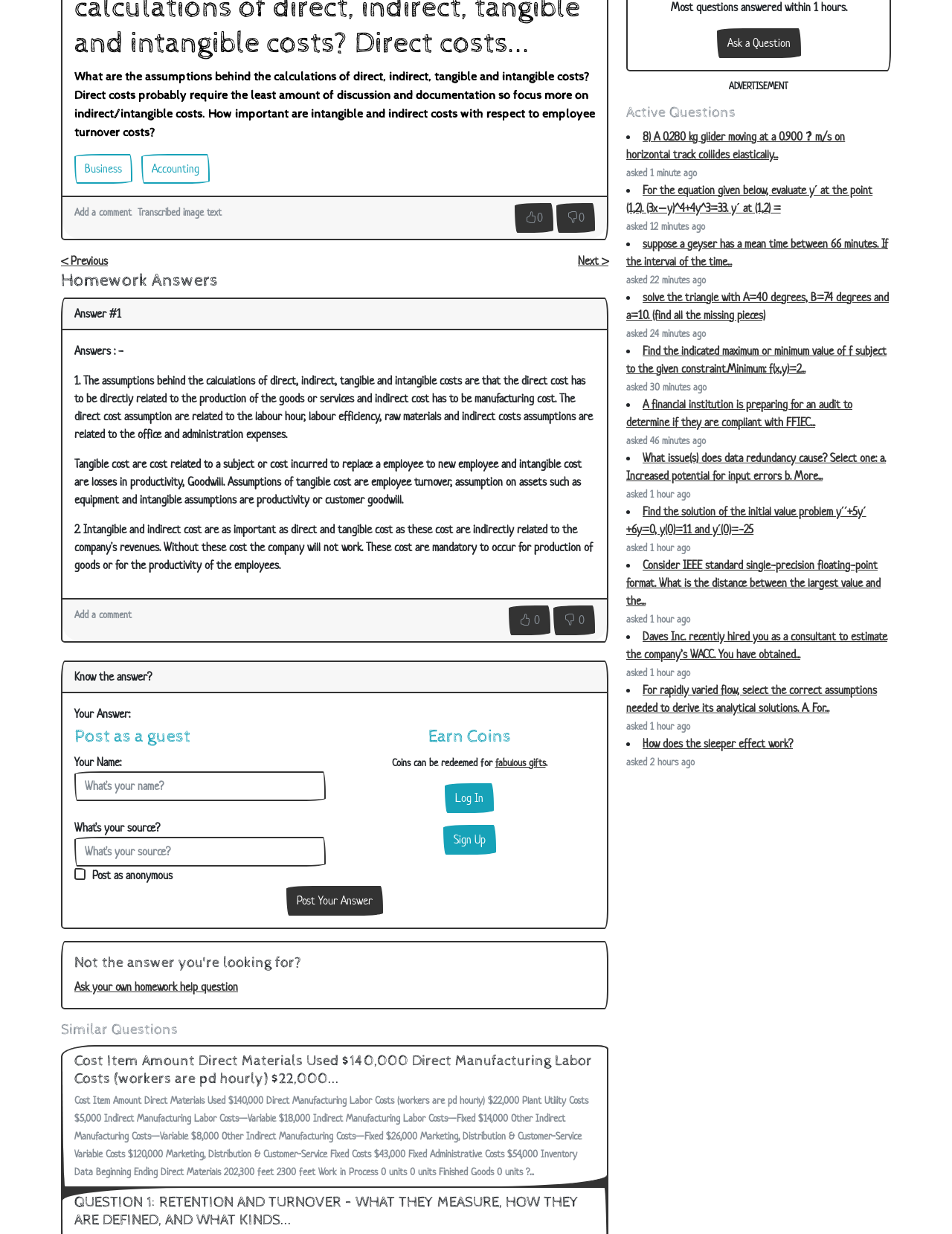Using the provided element description "0", determine the bounding box coordinates of the UI element.

[0.581, 0.491, 0.625, 0.515]